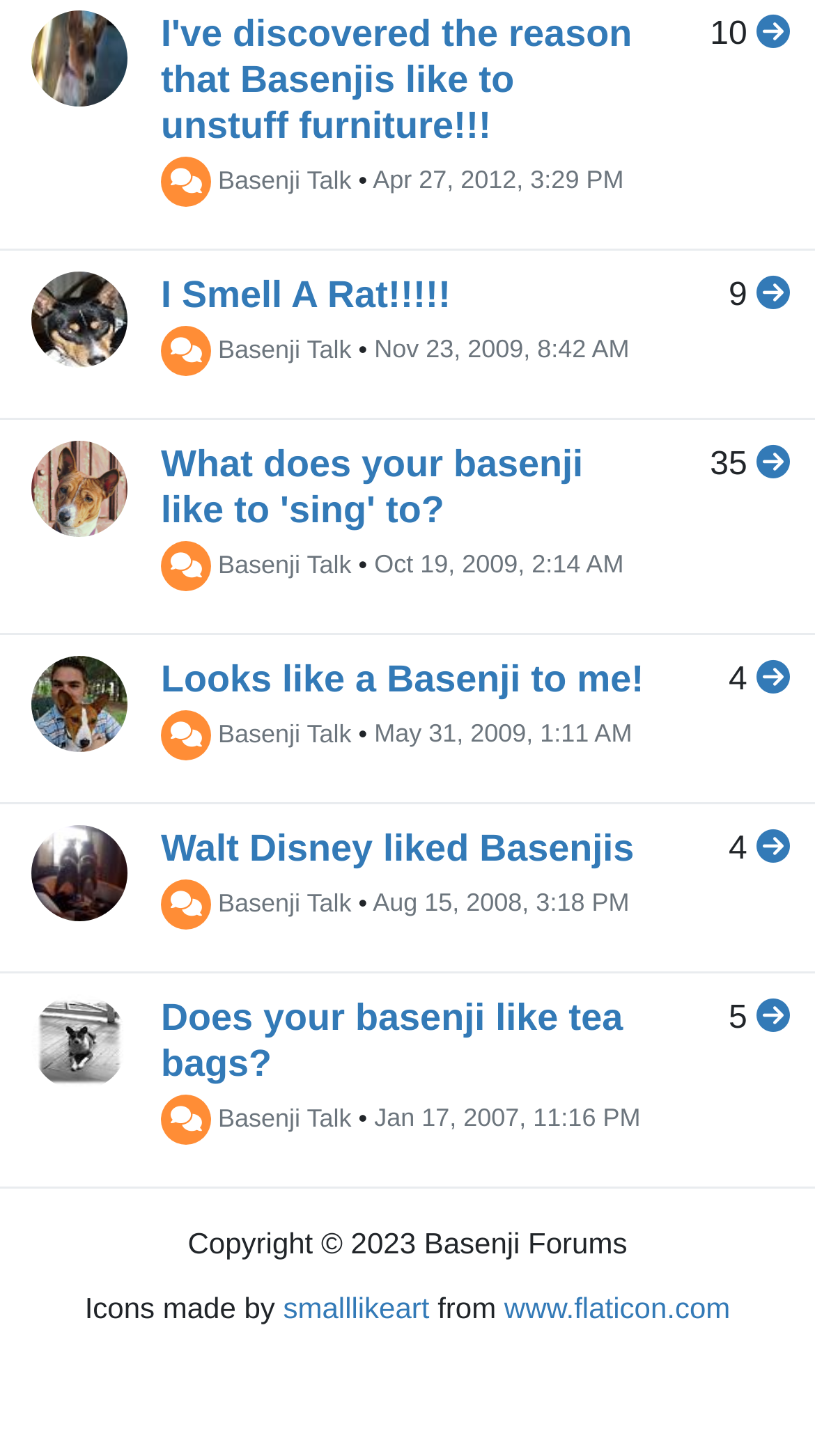Please find and report the bounding box coordinates of the element to click in order to perform the following action: "Click on the link to view the topic 'I've discovered the reason that Basenjis like to unstuff furniture!!!'". The coordinates should be expressed as four float numbers between 0 and 1, in the format [left, top, right, bottom].

[0.197, 0.007, 0.795, 0.102]